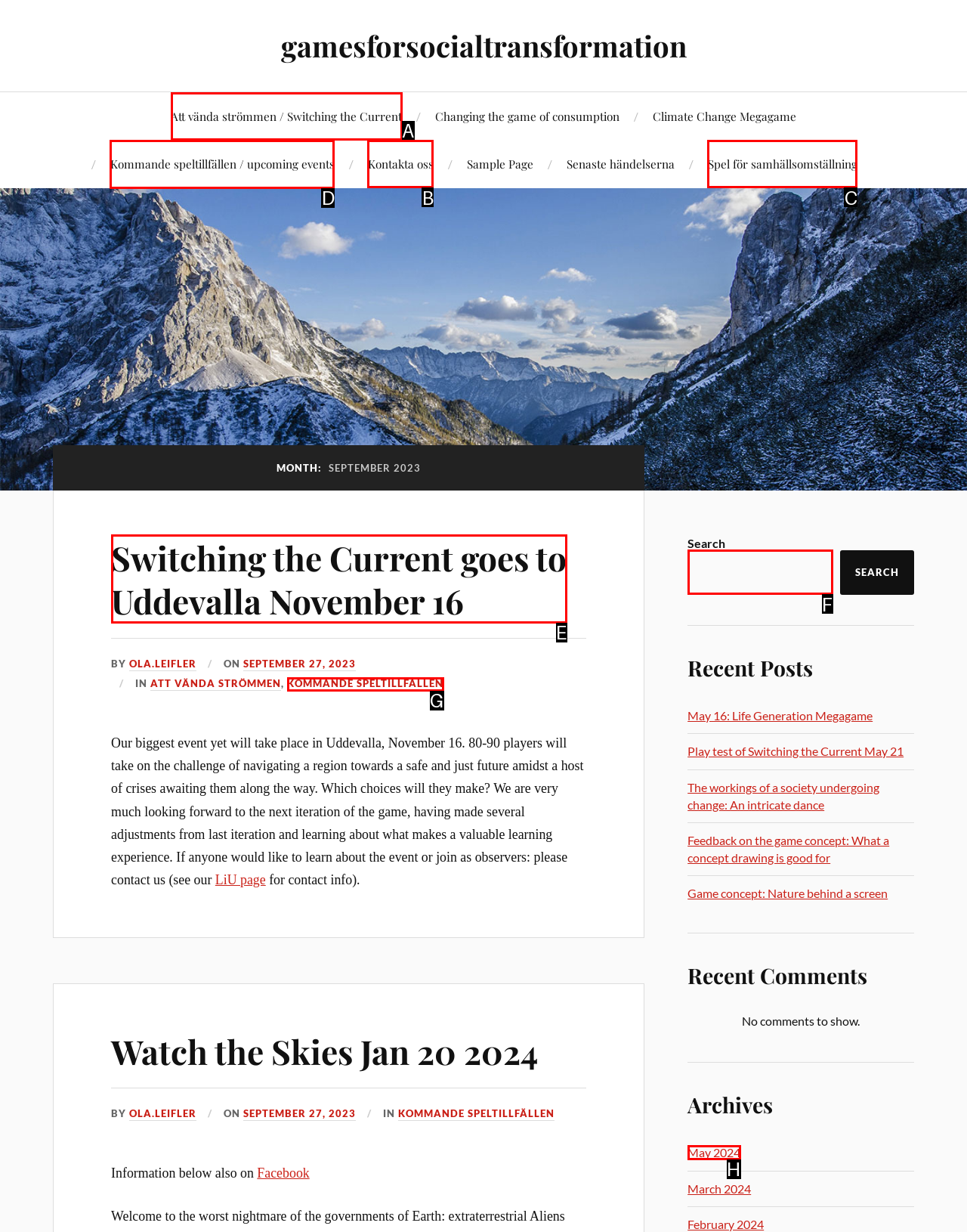Select the HTML element that needs to be clicked to perform the task: View the upcoming events. Reply with the letter of the chosen option.

D